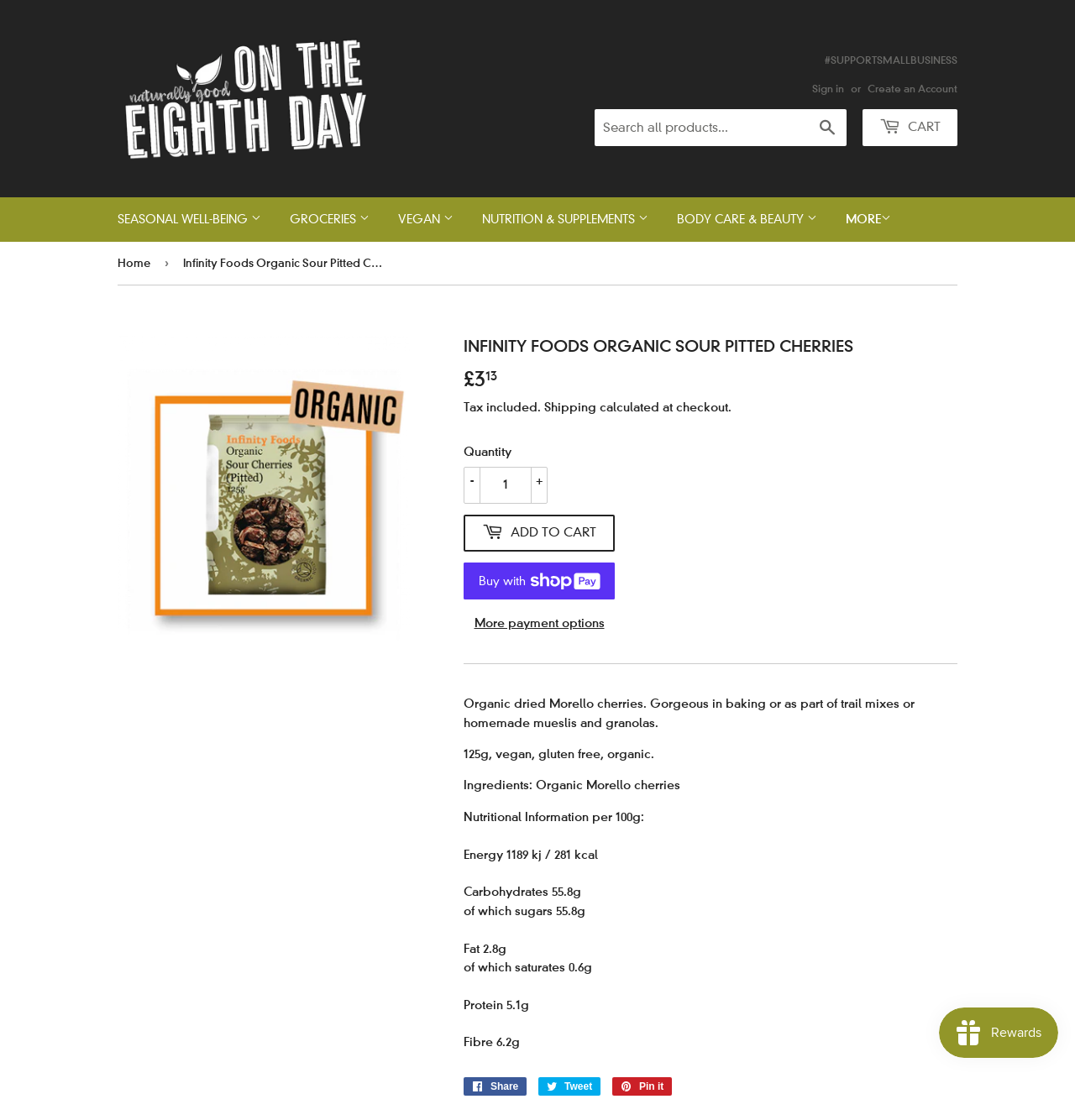Pinpoint the bounding box coordinates of the element that must be clicked to accomplish the following instruction: "View cart". The coordinates should be in the format of four float numbers between 0 and 1, i.e., [left, top, right, bottom].

[0.802, 0.097, 0.891, 0.13]